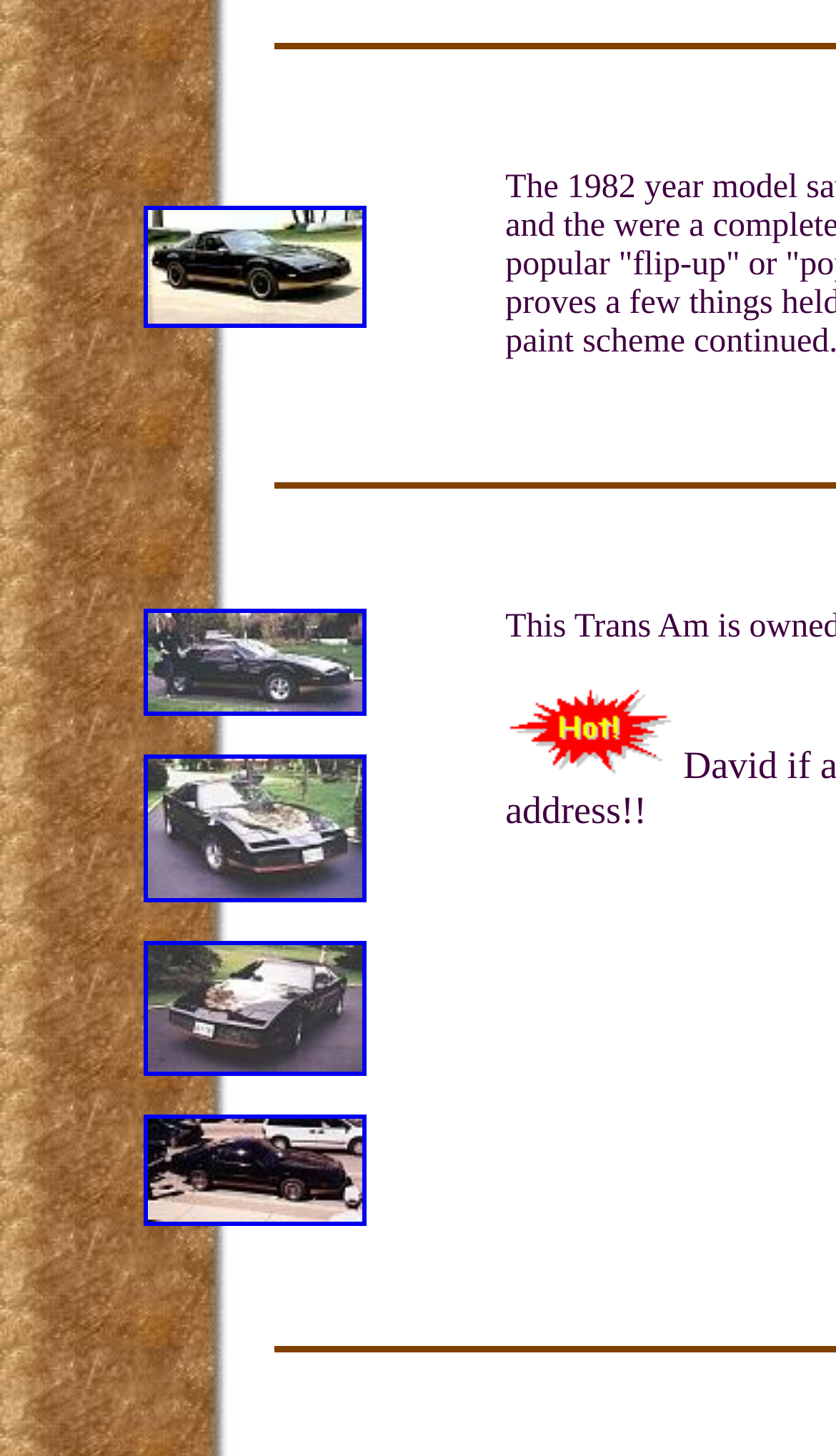Identify and provide the bounding box coordinates of the UI element described: "alt="Black and Gold Trans Am"". The coordinates should be formatted as [left, top, right, bottom], with each number being a float between 0 and 1.

[0.171, 0.205, 0.438, 0.23]